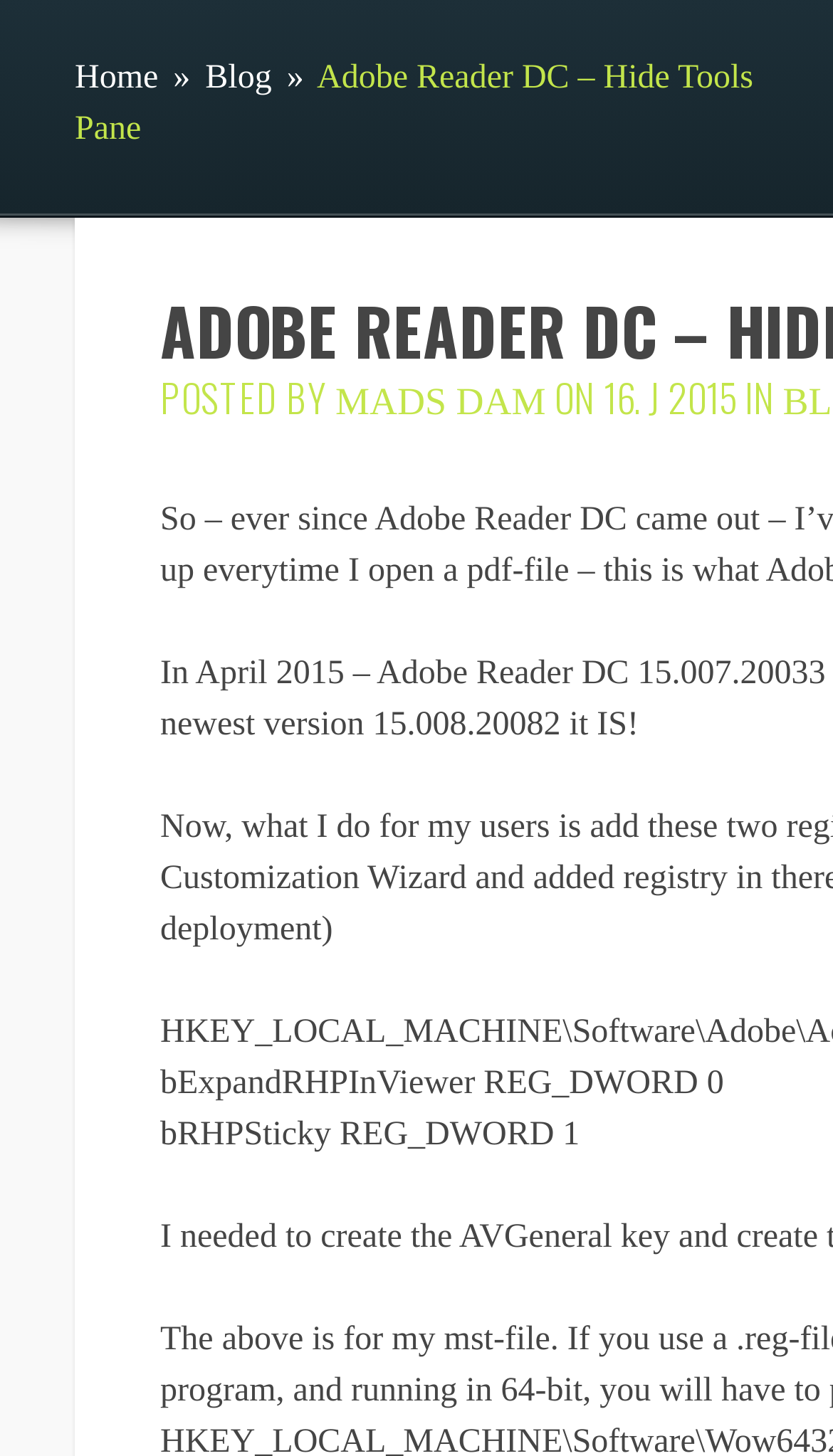Locate the bounding box of the UI element based on this description: "Blog". Provide four float numbers between 0 and 1 as [left, top, right, bottom].

[0.246, 0.041, 0.326, 0.066]